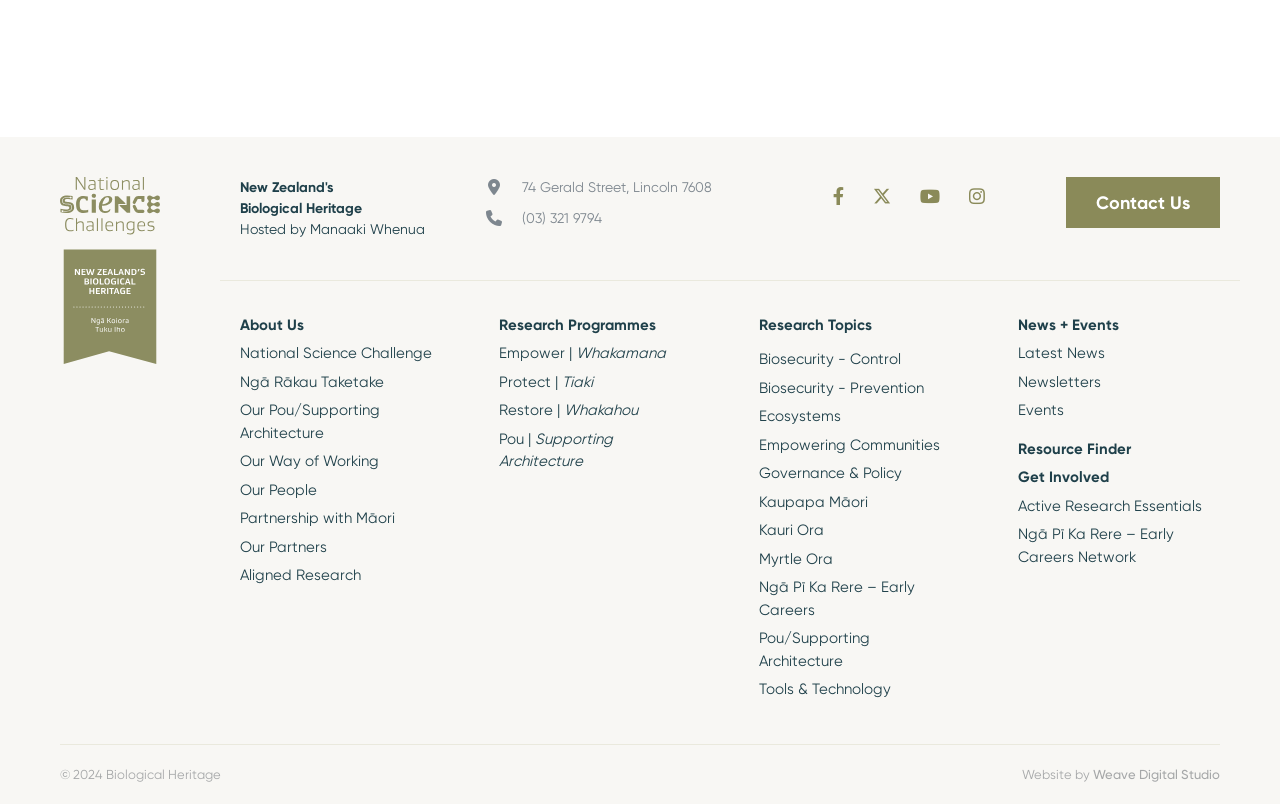Identify the bounding box coordinates for the UI element described by the following text: "Research Programmes". Provide the coordinates as four float numbers between 0 and 1, in the format [left, top, right, bottom].

[0.39, 0.386, 0.54, 0.421]